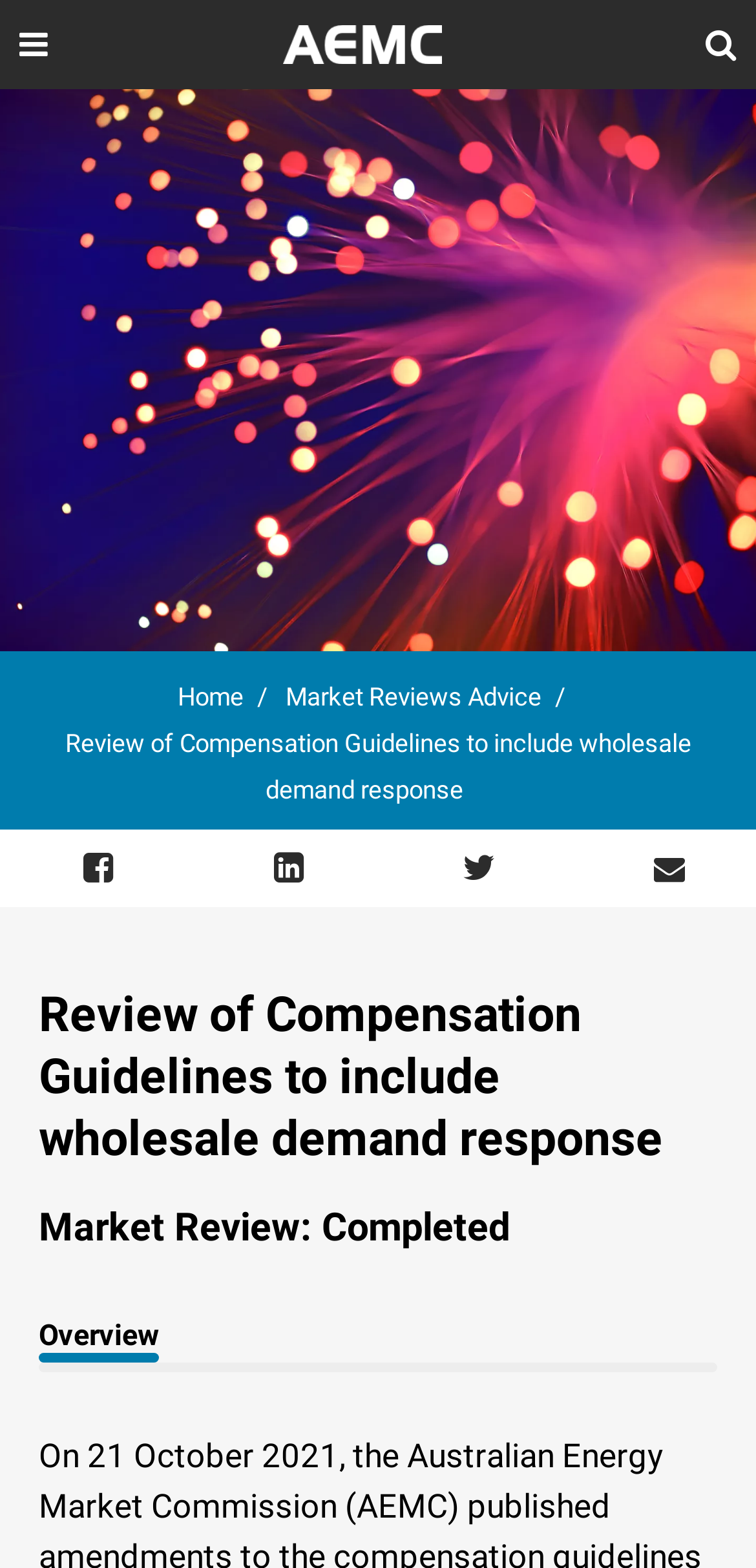Please provide a comprehensive response to the question based on the details in the image: How many links are in the breadcrumb navigation?

I counted the links in the breadcrumb navigation by looking at the navigation element with the text 'Breadcrumb' and finding three links underneath it, which are 'Home /', 'Market Reviews Advice /', and 'Review of Compensation Guidelines to include wholesale demand response'.